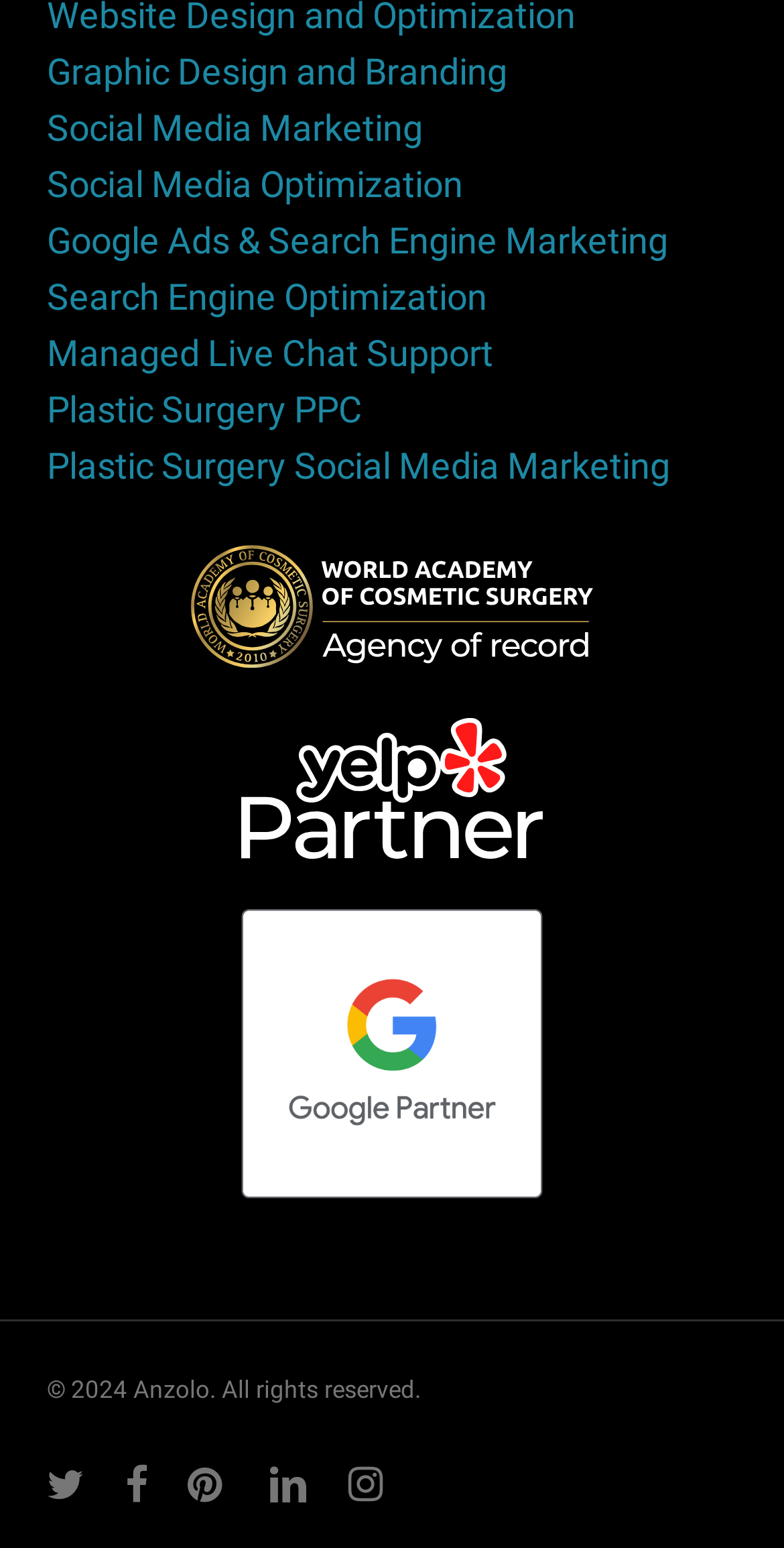Locate the bounding box of the UI element described by: "instagram" in the given webpage screenshot.

[0.445, 0.944, 0.488, 0.975]